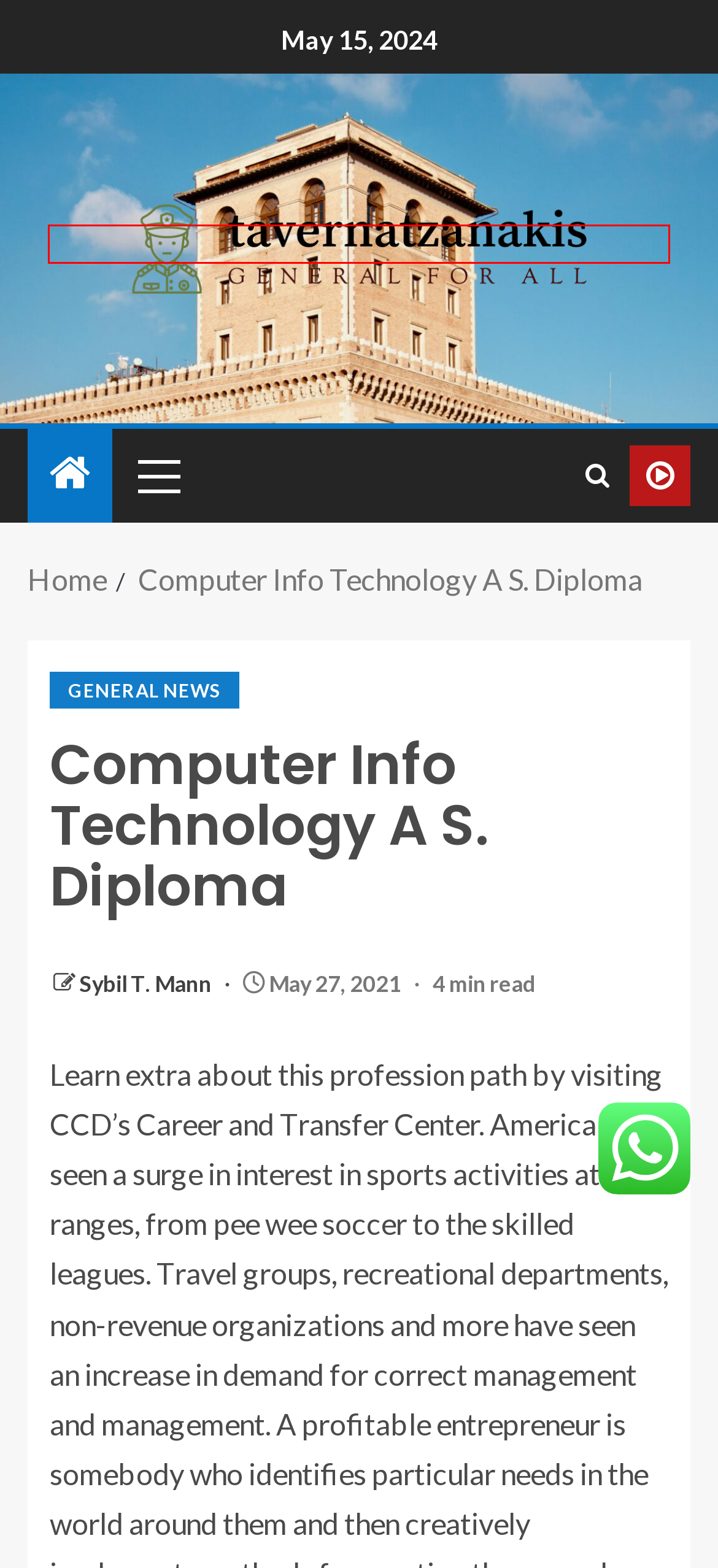Assess the screenshot of a webpage with a red bounding box and determine which webpage description most accurately matches the new page after clicking the element within the red box. Here are the options:
A. Sybil T. Mann – tavernatzanakis
B. May 9, 2024 – tavernatzanakis
C. Paramore Misery Business – tavernatzanakis
D. Business Casual Outfits – tavernatzanakis
E. tavernatzanakis – General For All
F. General News – tavernatzanakis
G. diploma – tavernatzanakis
H. Tech stacks are still large, but orchestration can make all the difference – tavernatzanakis

E